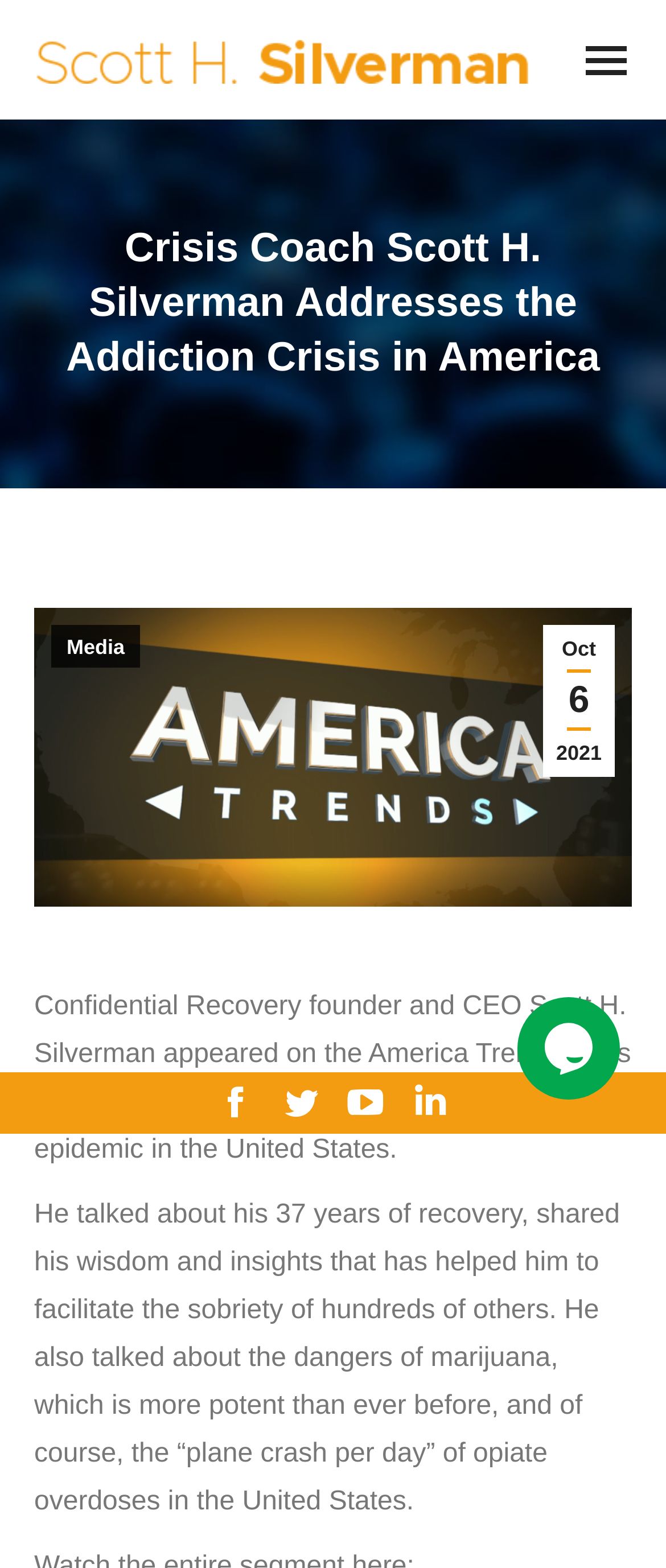Please specify the bounding box coordinates of the clickable region necessary for completing the following instruction: "View the chat widget". The coordinates must consist of four float numbers between 0 and 1, i.e., [left, top, right, bottom].

[0.777, 0.632, 0.949, 0.701]